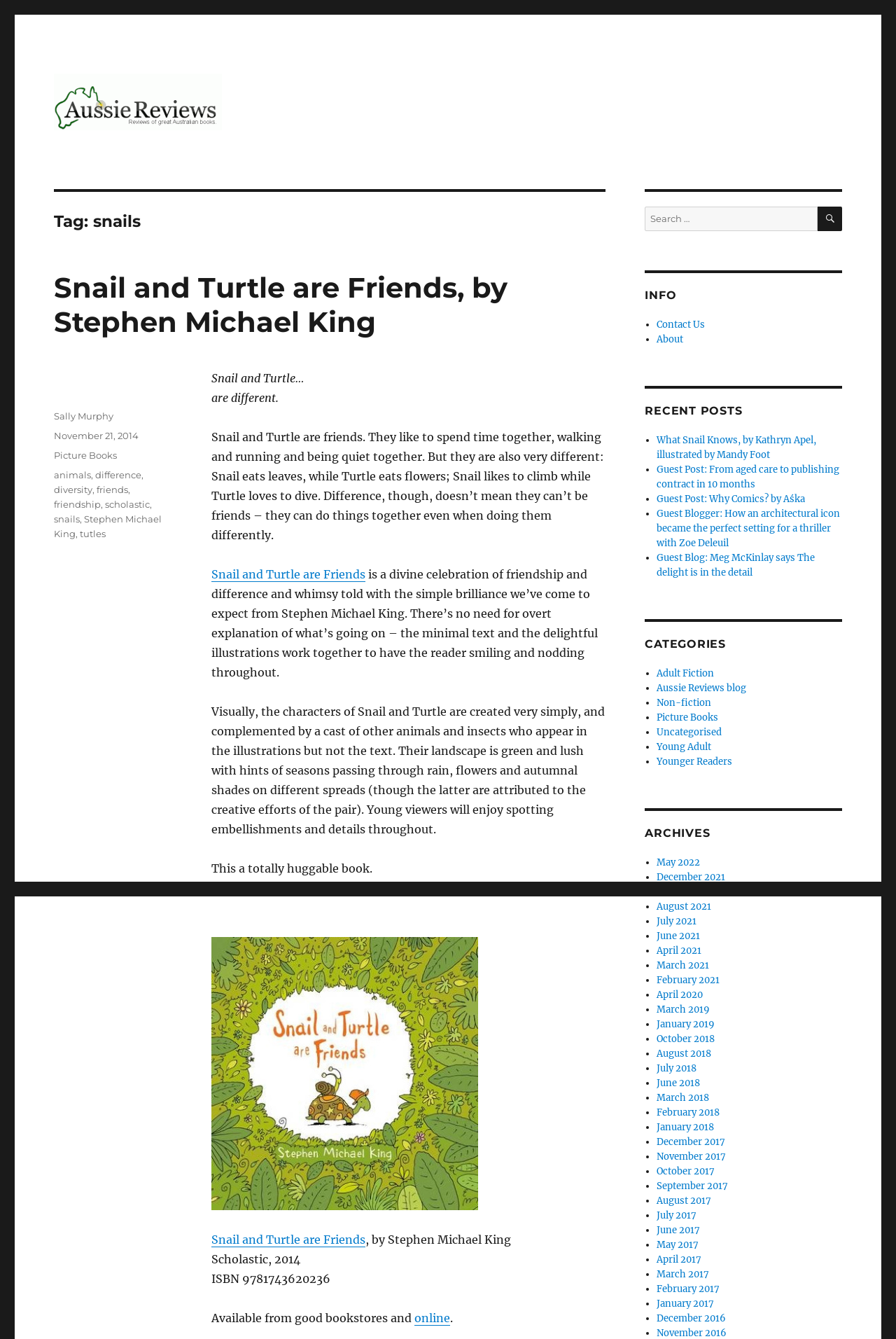Highlight the bounding box coordinates of the element you need to click to perform the following instruction: "Learn about UPS - ONLINE products."

None